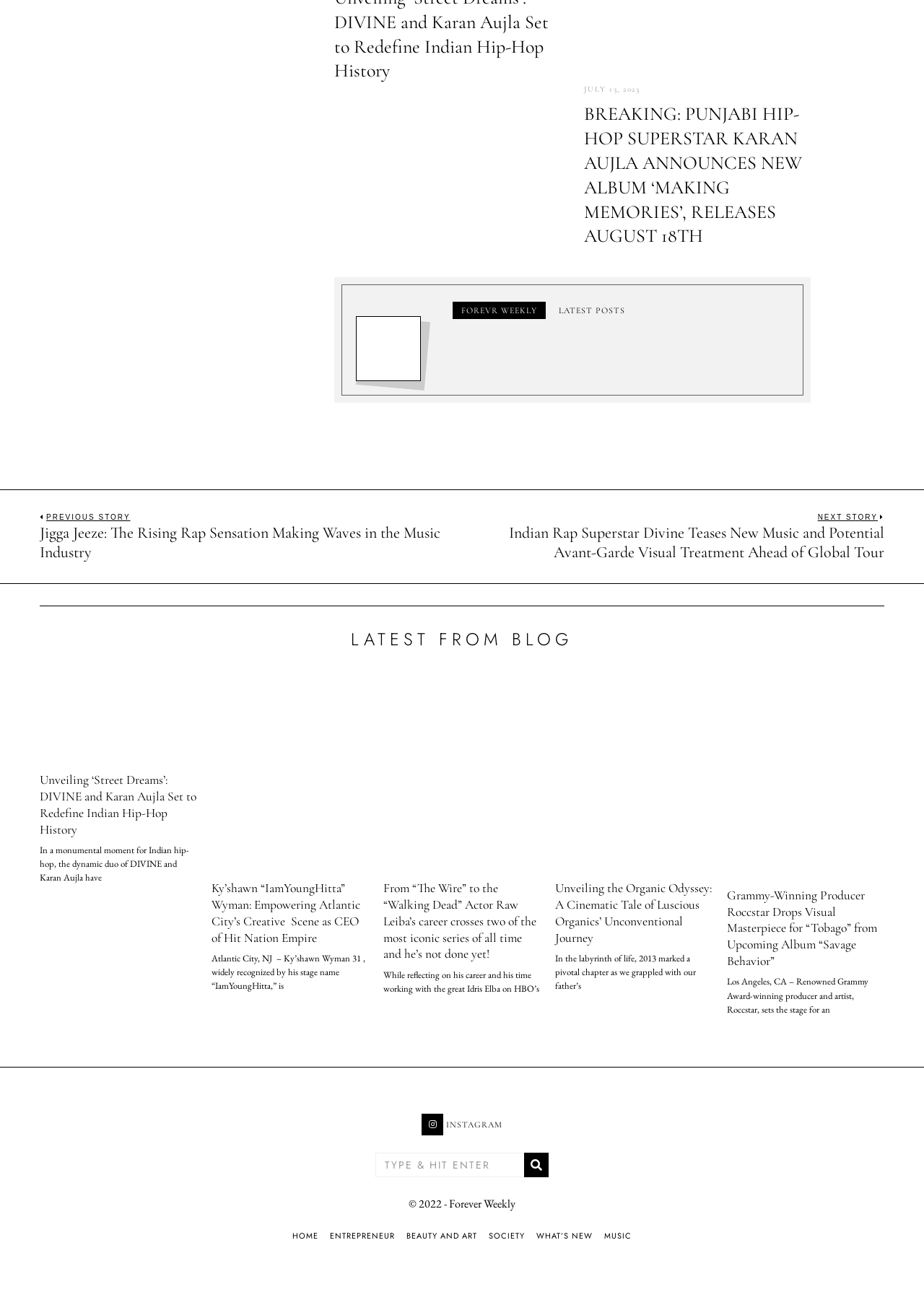Please find and report the bounding box coordinates of the element to click in order to perform the following action: "Check out the music section". The coordinates should be expressed as four float numbers between 0 and 1, in the format [left, top, right, bottom].

[0.654, 0.952, 0.684, 0.961]